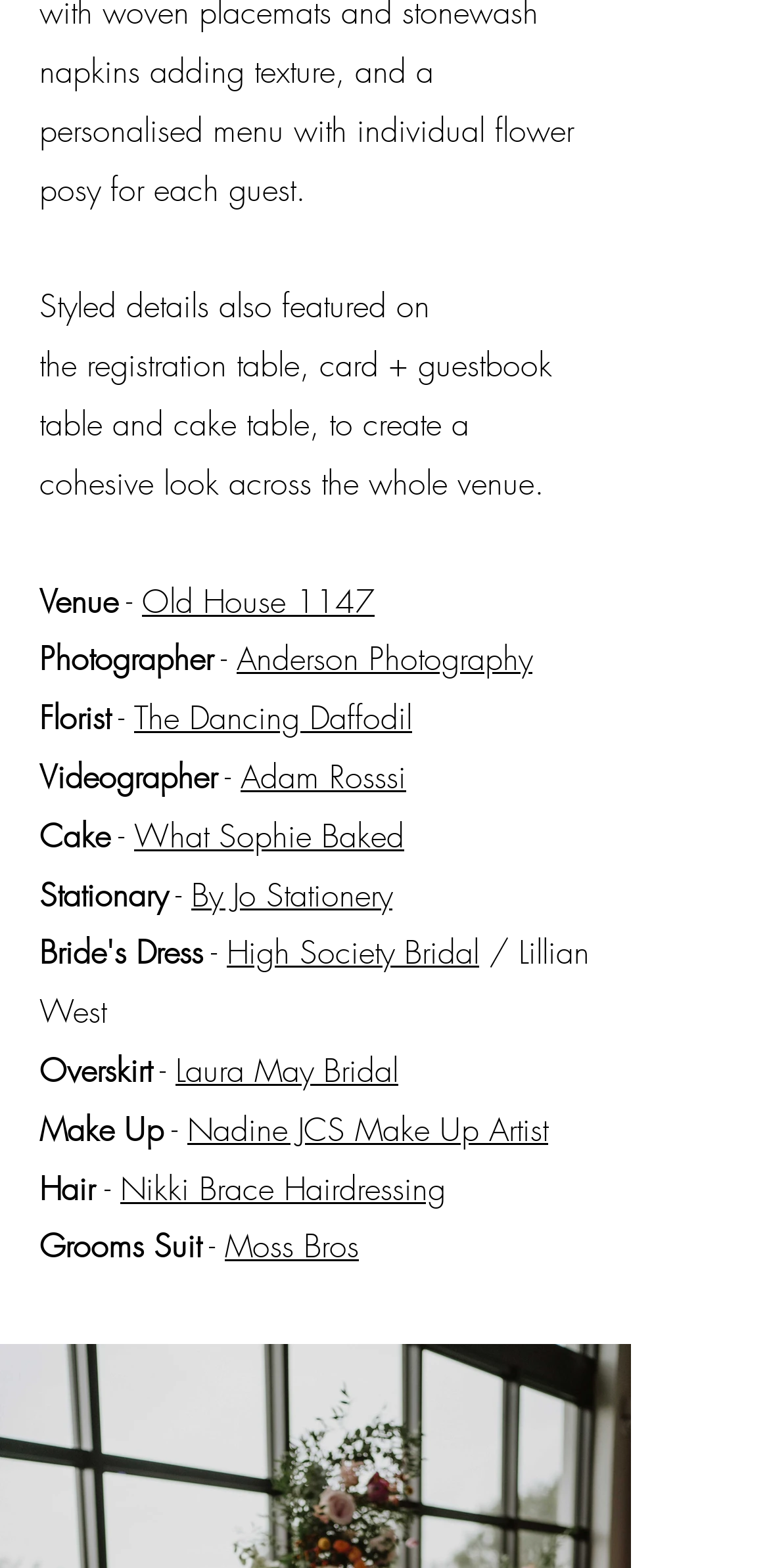Based on the image, please respond to the question with as much detail as possible:
Who is the makeup artist?

I found a link element with the text 'Nadine JCS Make Up Artist' under the 'Make Up' category, which indicates that Nadine JCS Make Up Artist is the makeup artist.